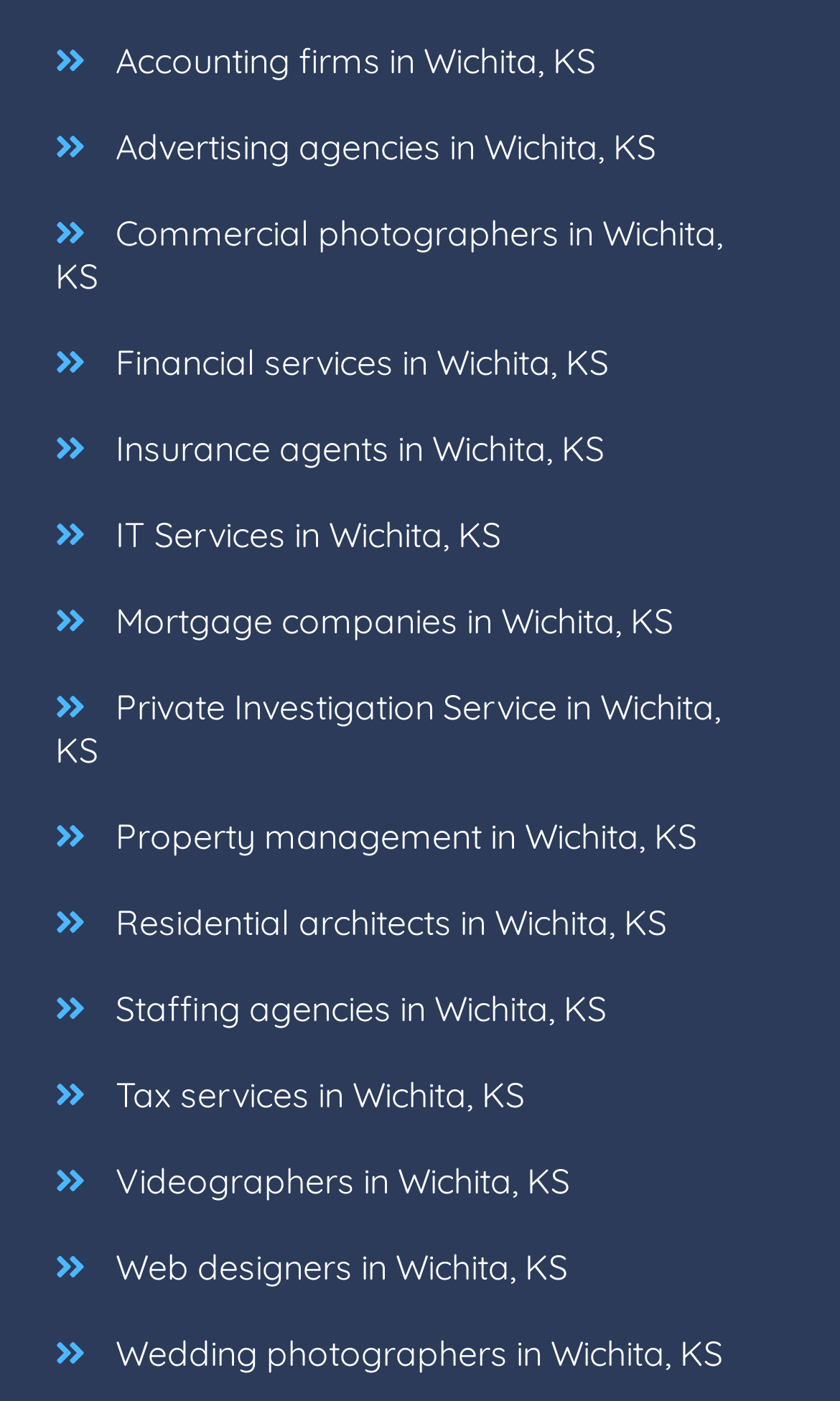Please find and report the bounding box coordinates of the element to click in order to perform the following action: "Discover web designers in Wichita, KS". The coordinates should be expressed as four float numbers between 0 and 1, in the format [left, top, right, bottom].

[0.102, 0.873, 0.702, 0.935]